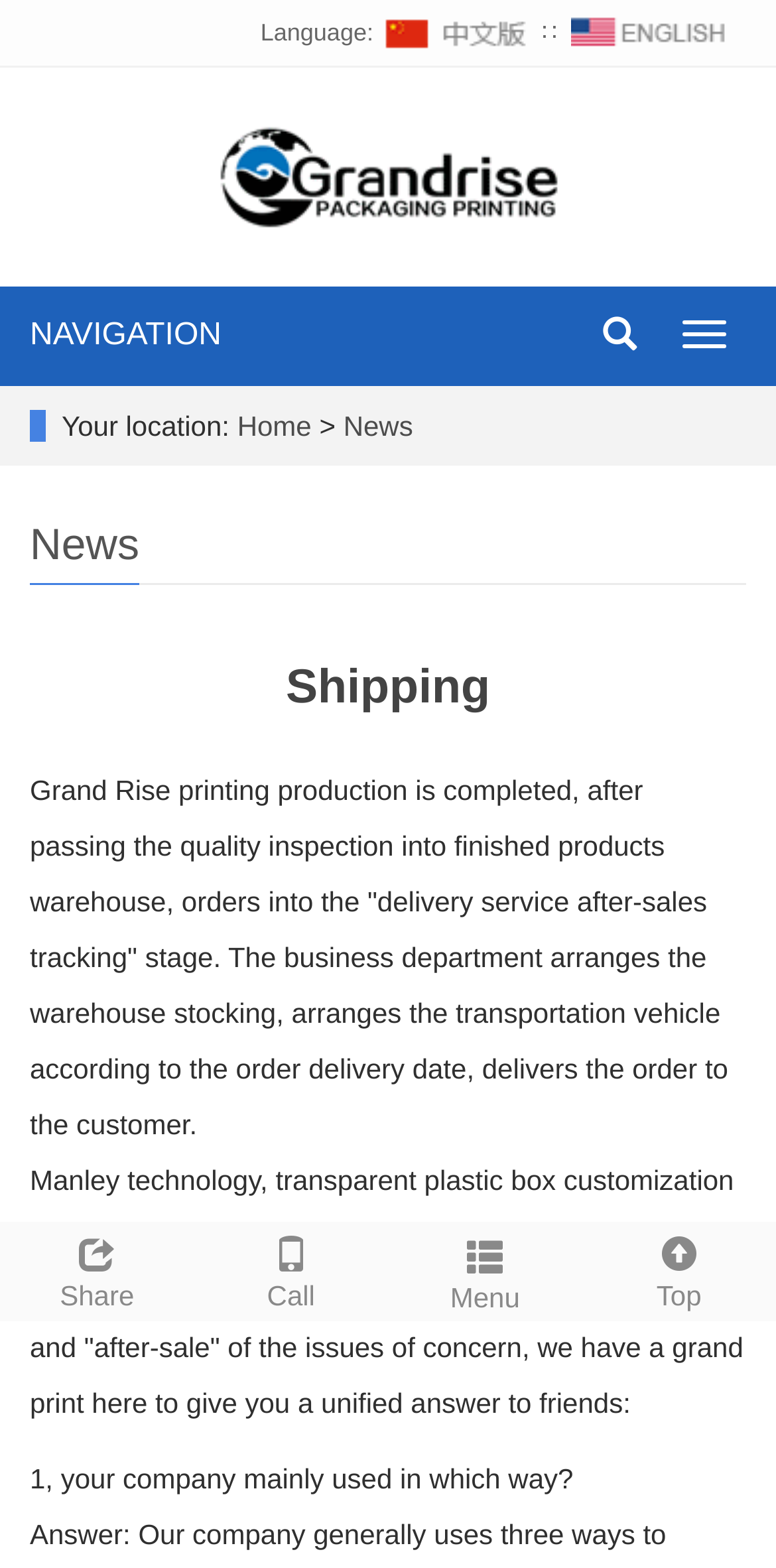Find the bounding box coordinates of the clickable area required to complete the following action: "Read news".

[0.038, 0.322, 0.962, 0.373]